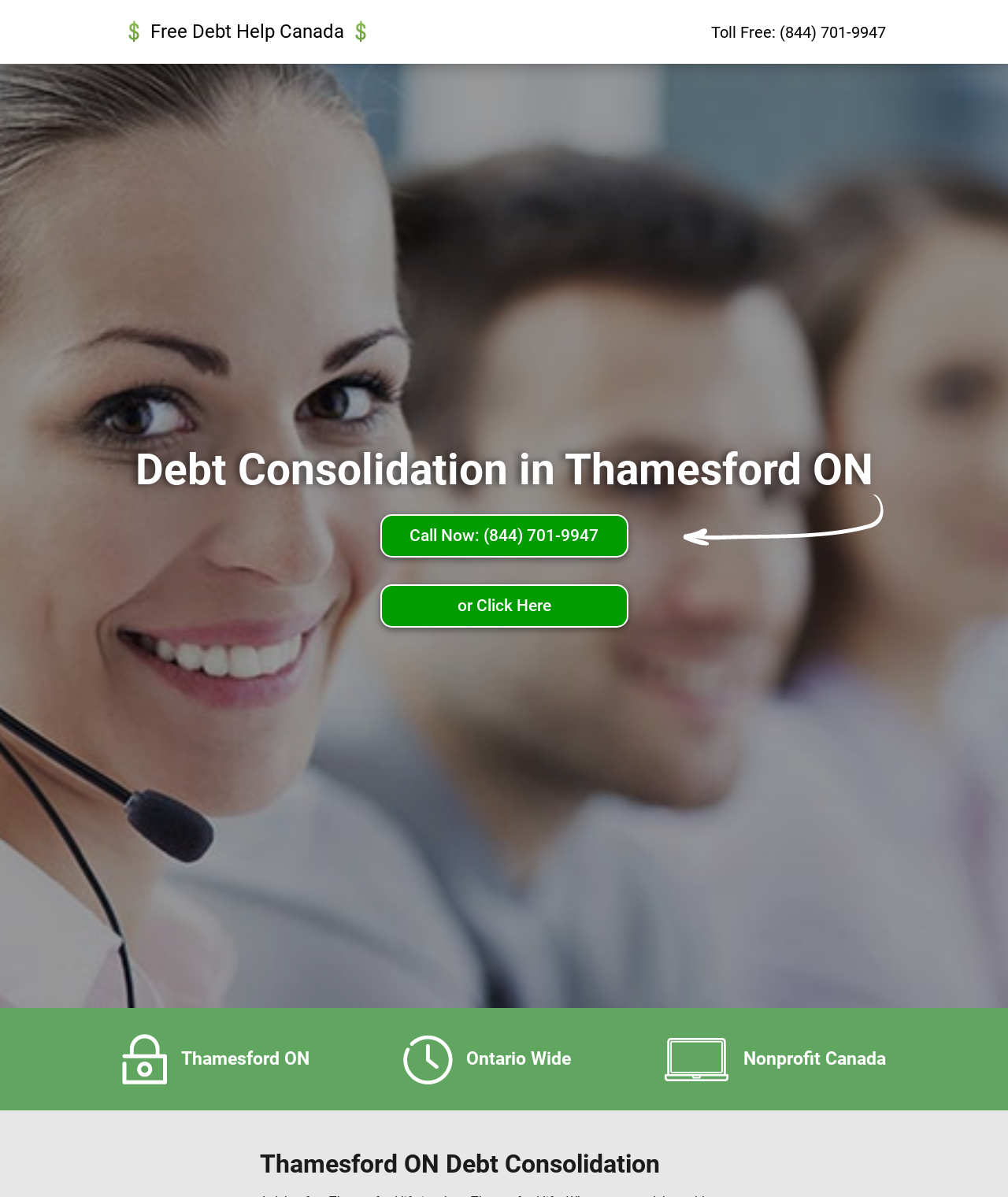Answer the question below in one word or phrase:
What is the phone number for toll-free debt help?

(844) 701-9947